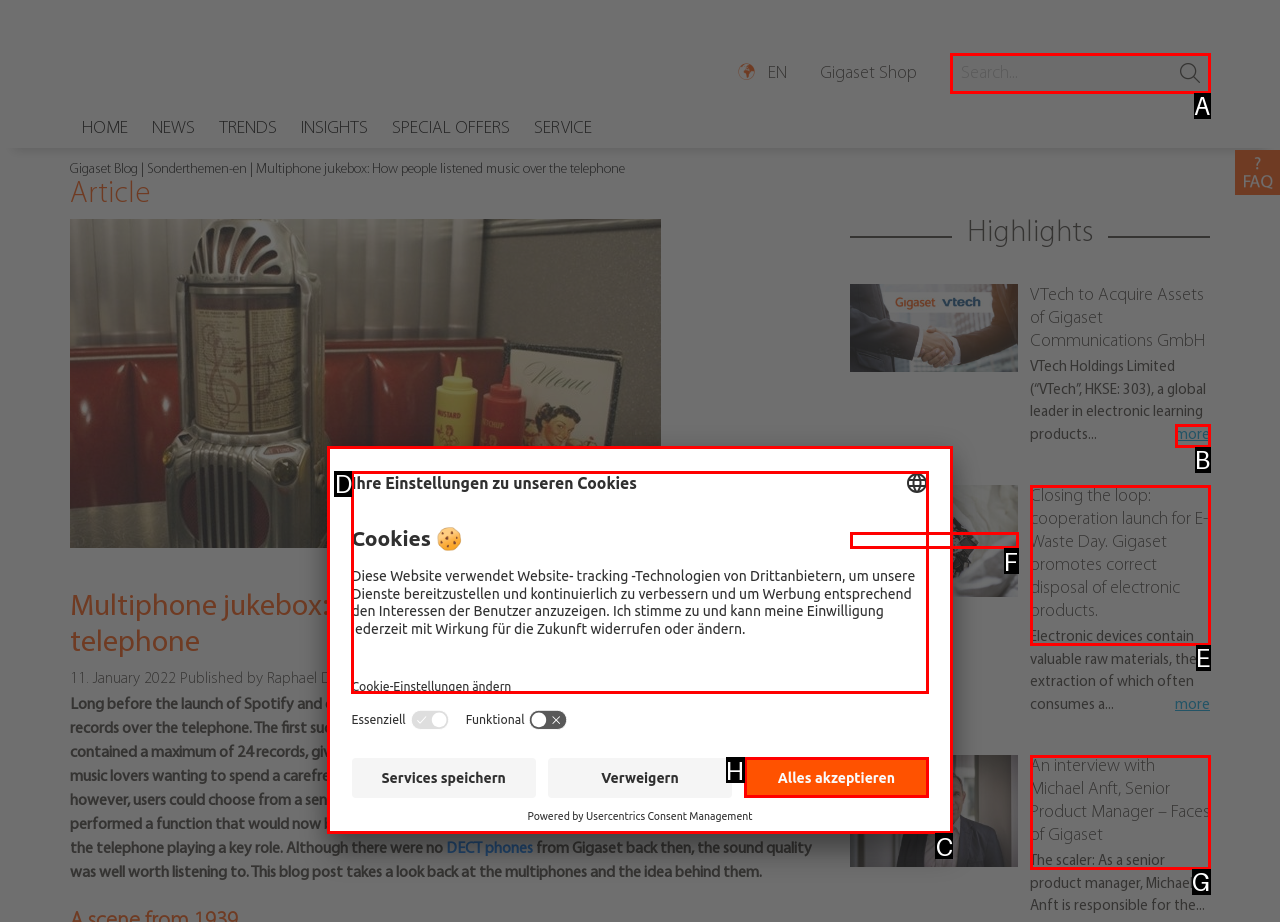Given the description: name="s" placeholder="Search..." title="Search", select the HTML element that best matches it. Reply with the letter of your chosen option.

A